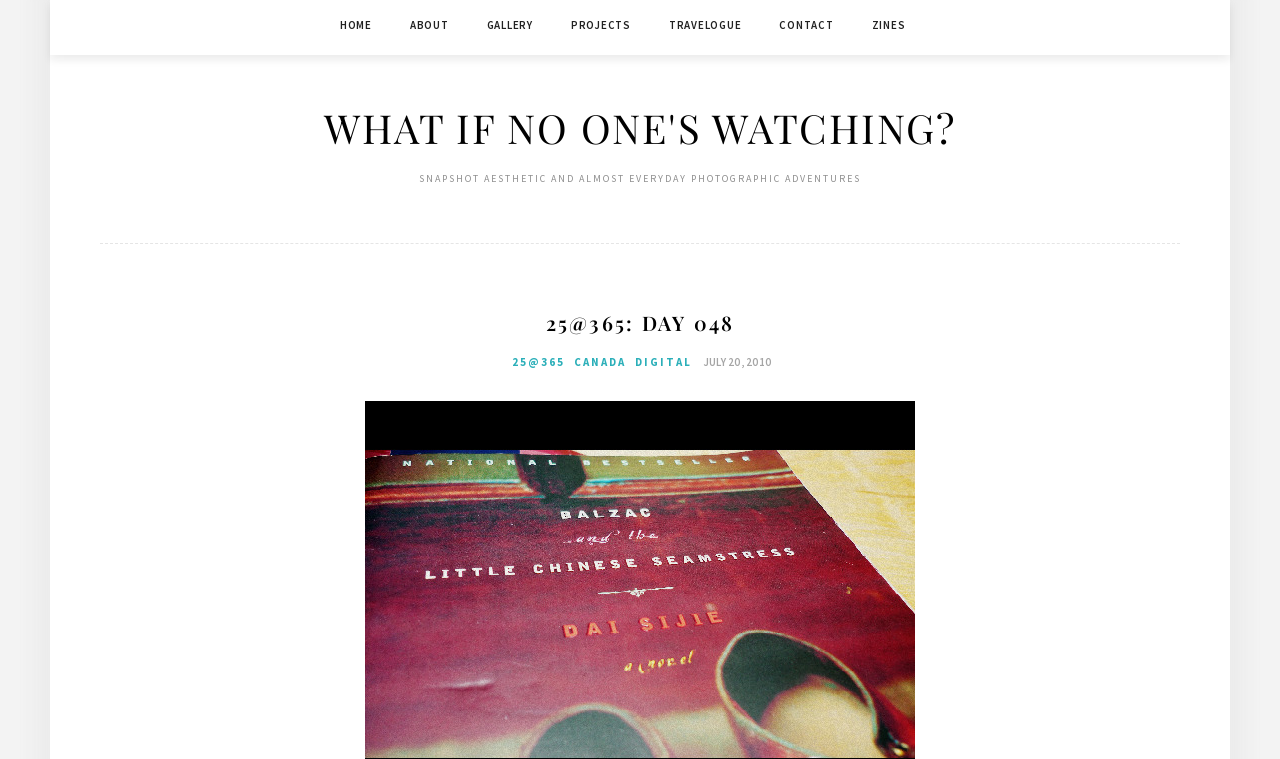Could you identify the text that serves as the heading for this webpage?

WHAT IF NO ONE'S WATCHING?